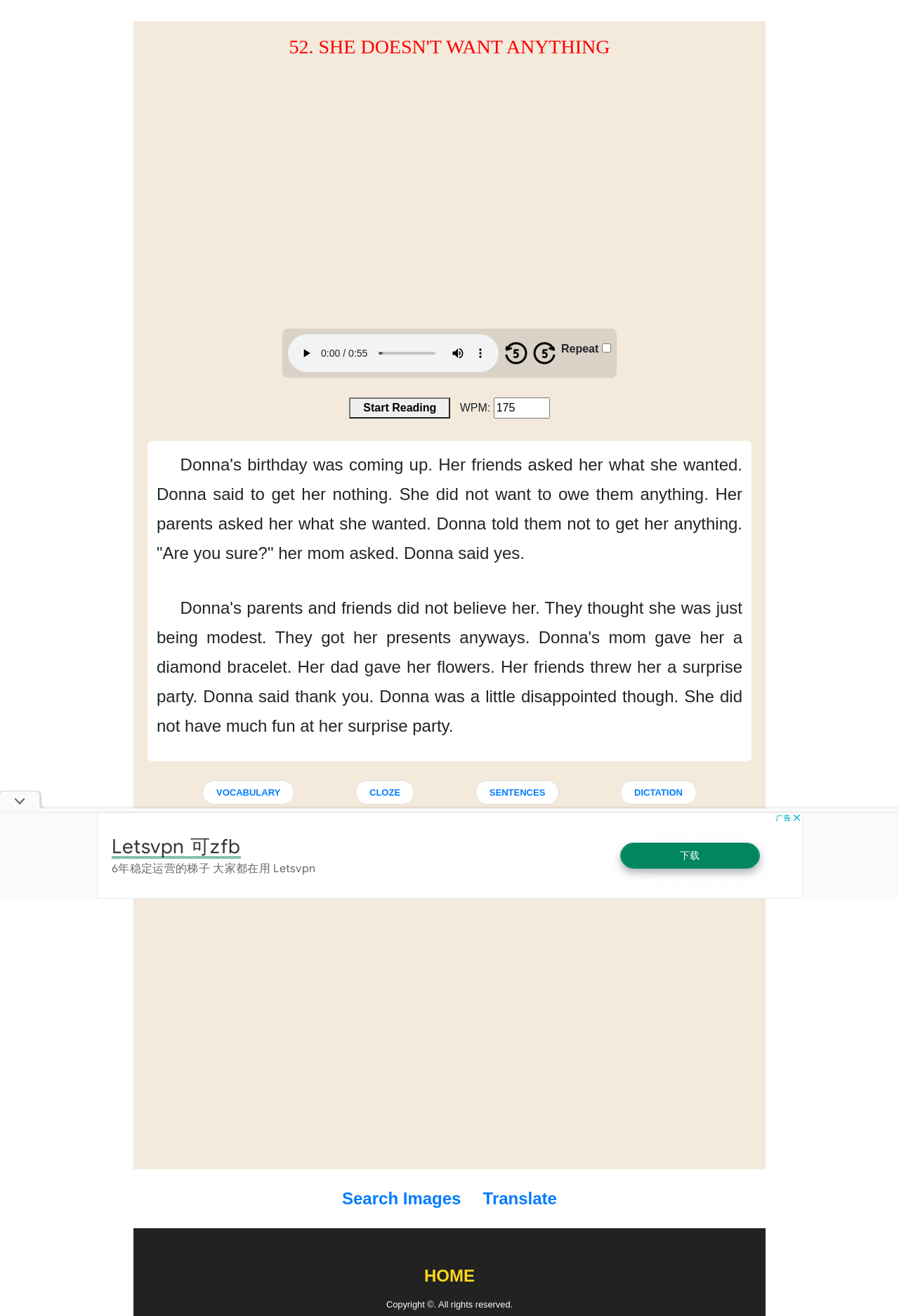Please find and generate the text of the main heading on the webpage.

52. SHE DOESN'T WANT ANYTHING